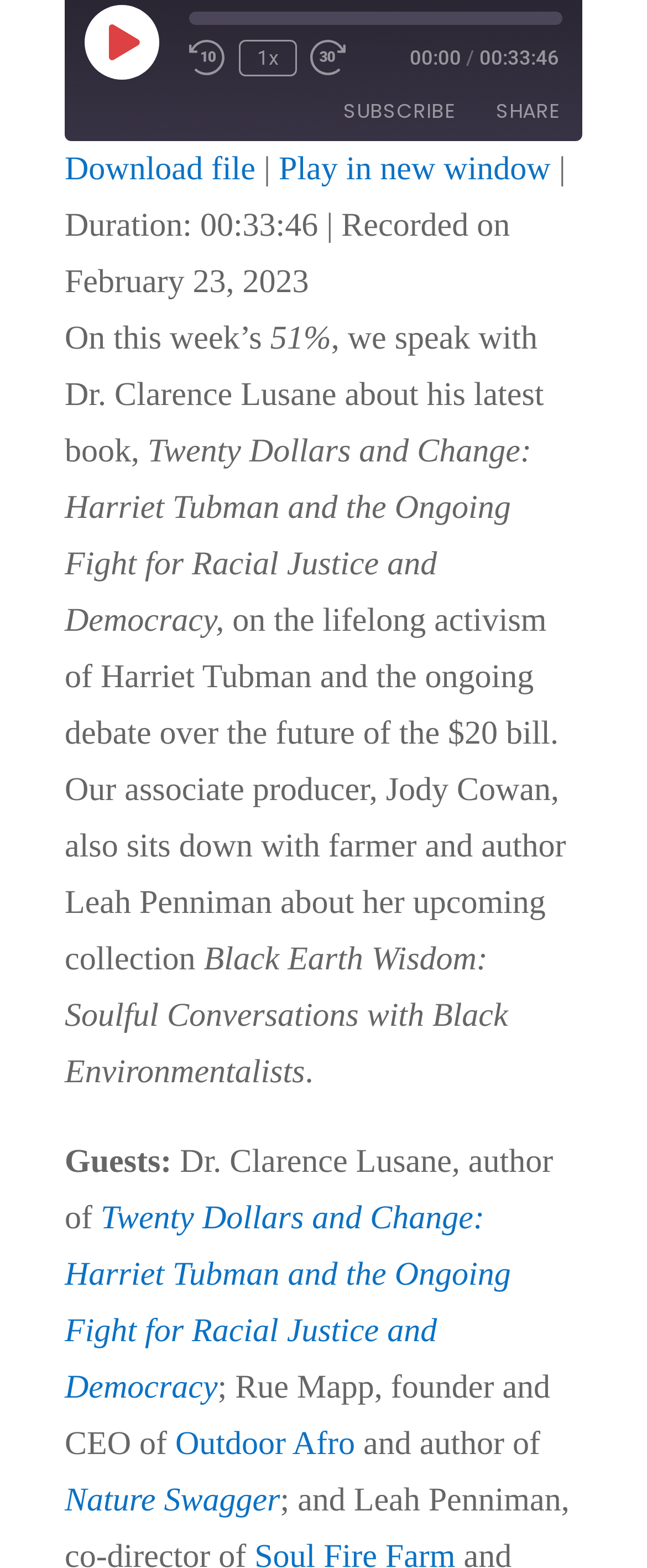Determine the bounding box coordinates for the element that should be clicked to follow this instruction: "Copy RSS Feed URL". The coordinates should be given as four float numbers between 0 and 1, in the format [left, top, right, bottom].

[0.813, 0.133, 0.882, 0.166]